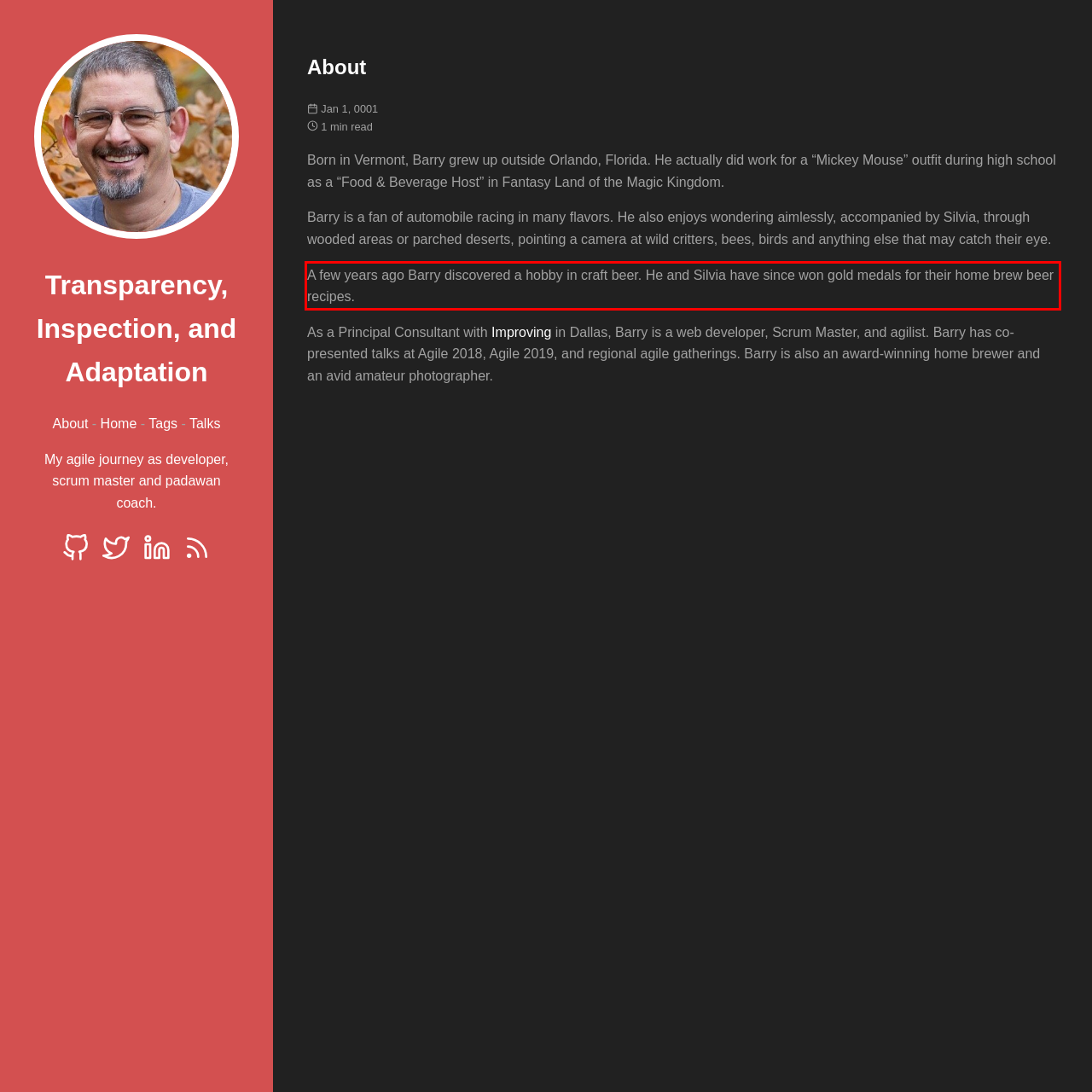Please extract the text content from the UI element enclosed by the red rectangle in the screenshot.

A few years ago Barry discovered a hobby in craft beer. He and Silvia have since won gold medals for their home brew beer recipes.